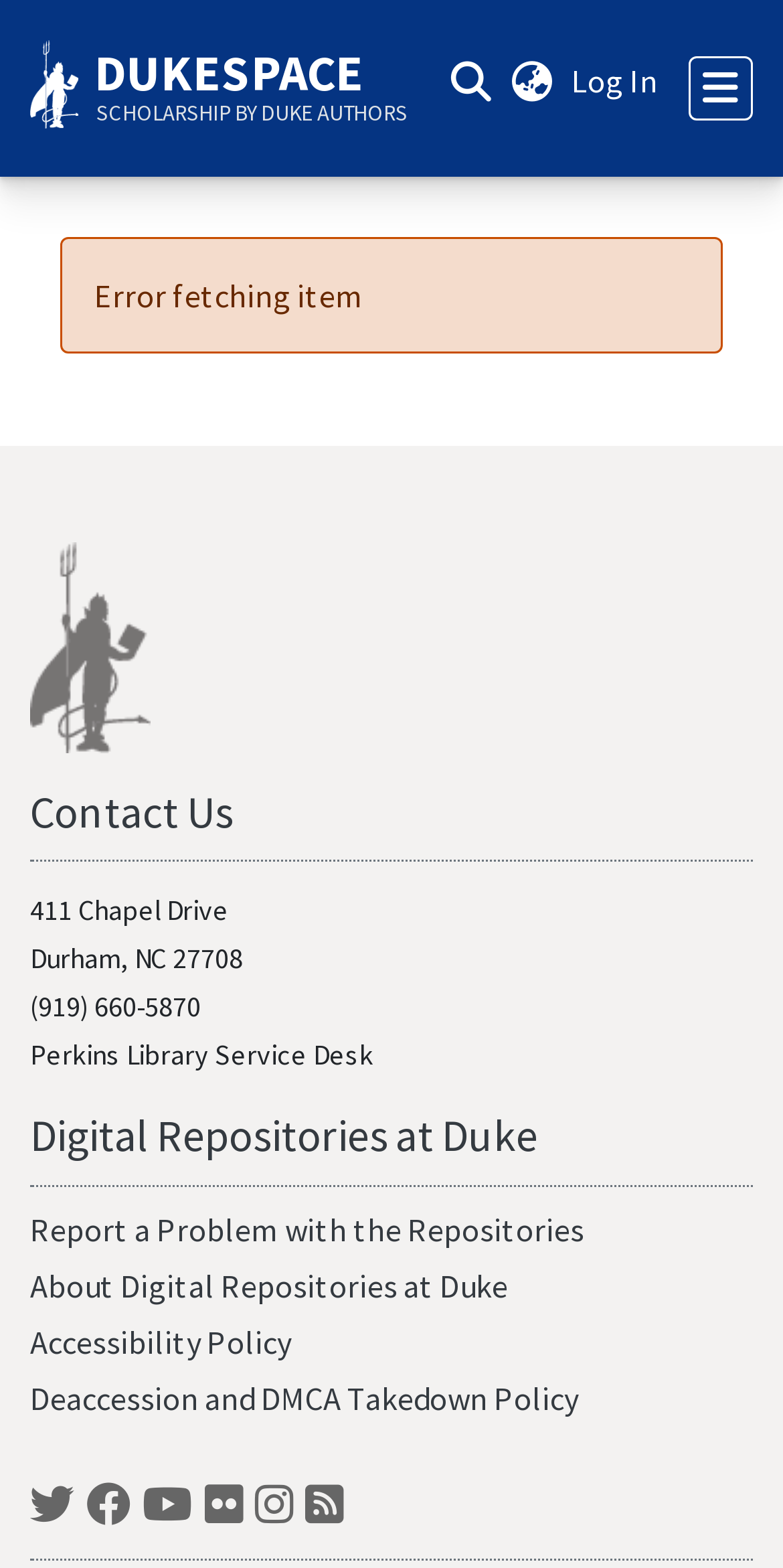Given the webpage screenshot, identify the bounding box of the UI element that matches this description: "About Digital Repositories at Duke".

[0.038, 0.807, 0.649, 0.832]